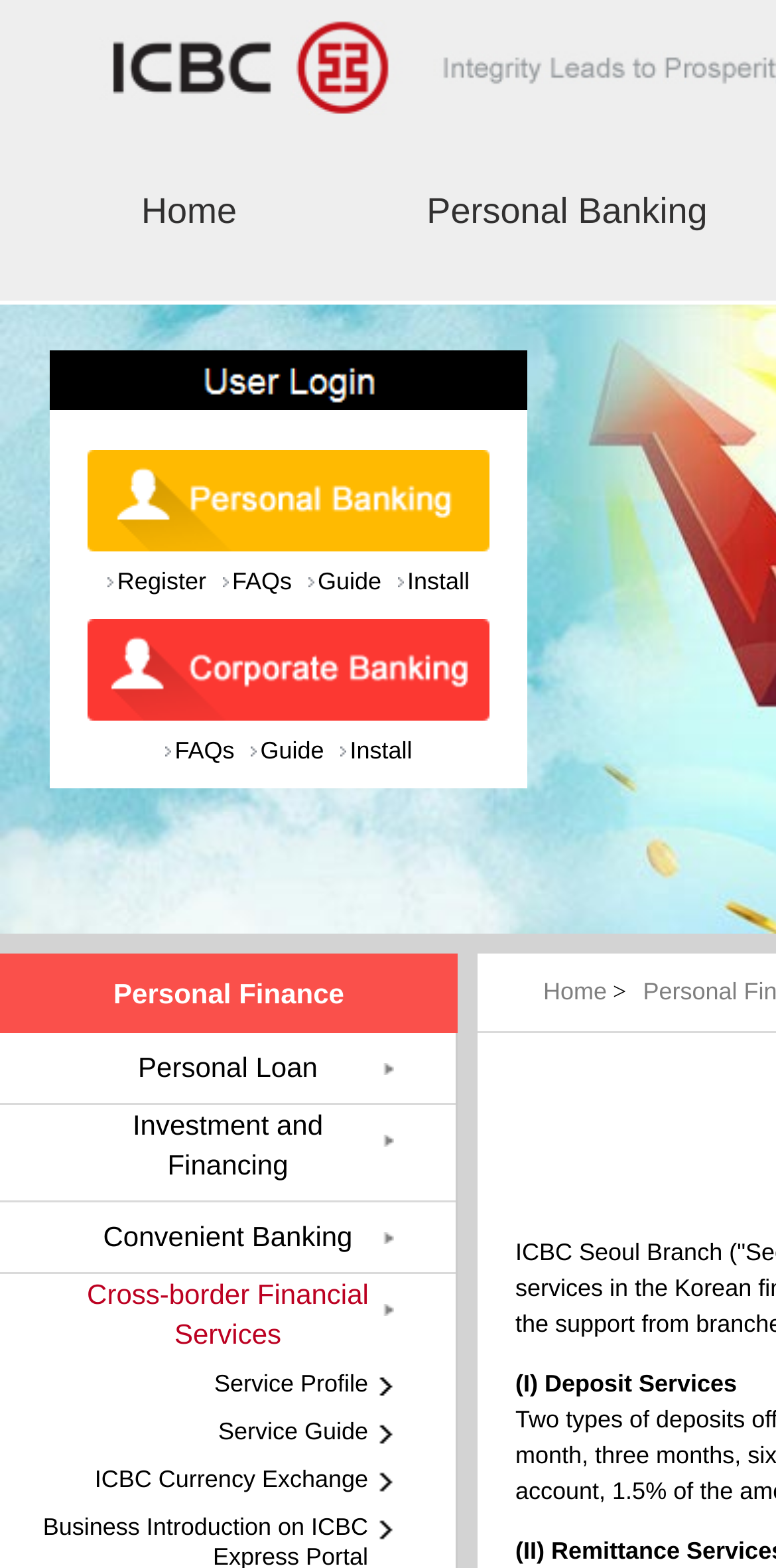Find the bounding box coordinates for the element that must be clicked to complete the instruction: "View Personal Banking". The coordinates should be four float numbers between 0 and 1, indicated as [left, top, right, bottom].

[0.487, 0.103, 0.974, 0.168]